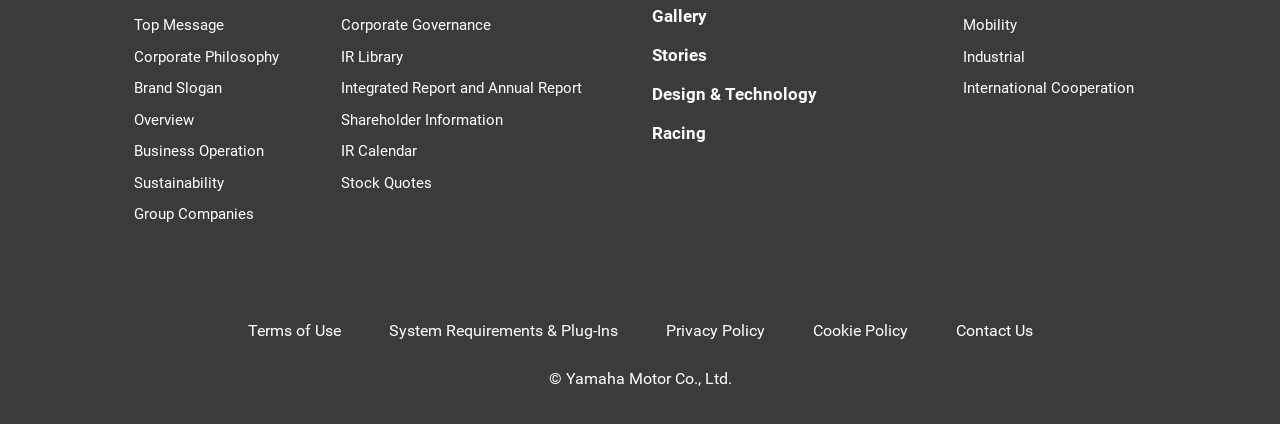Locate the bounding box coordinates of the UI element described by: "Overview". Provide the coordinates as four float numbers between 0 and 1, formatted as [left, top, right, bottom].

[0.104, 0.261, 0.151, 0.307]